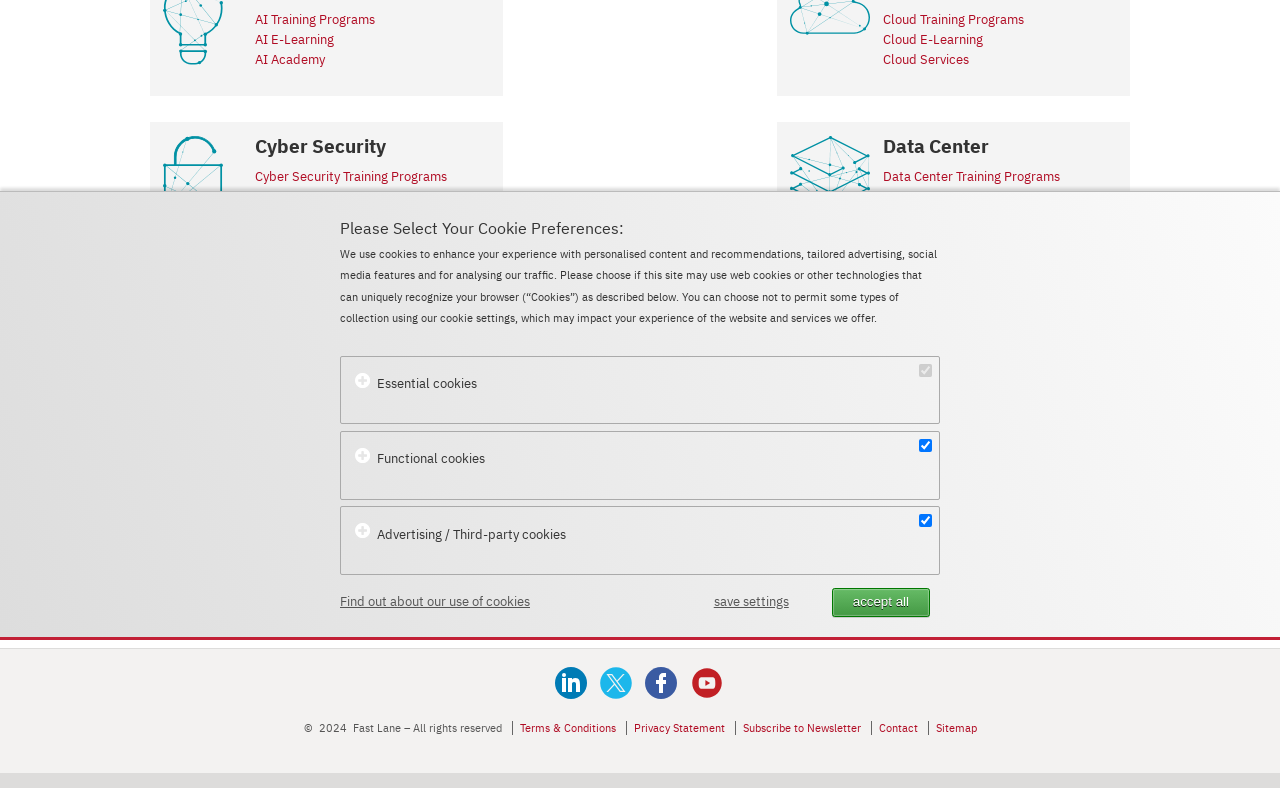Using the description: "Weather API", identify the bounding box of the corresponding UI element in the screenshot.

None